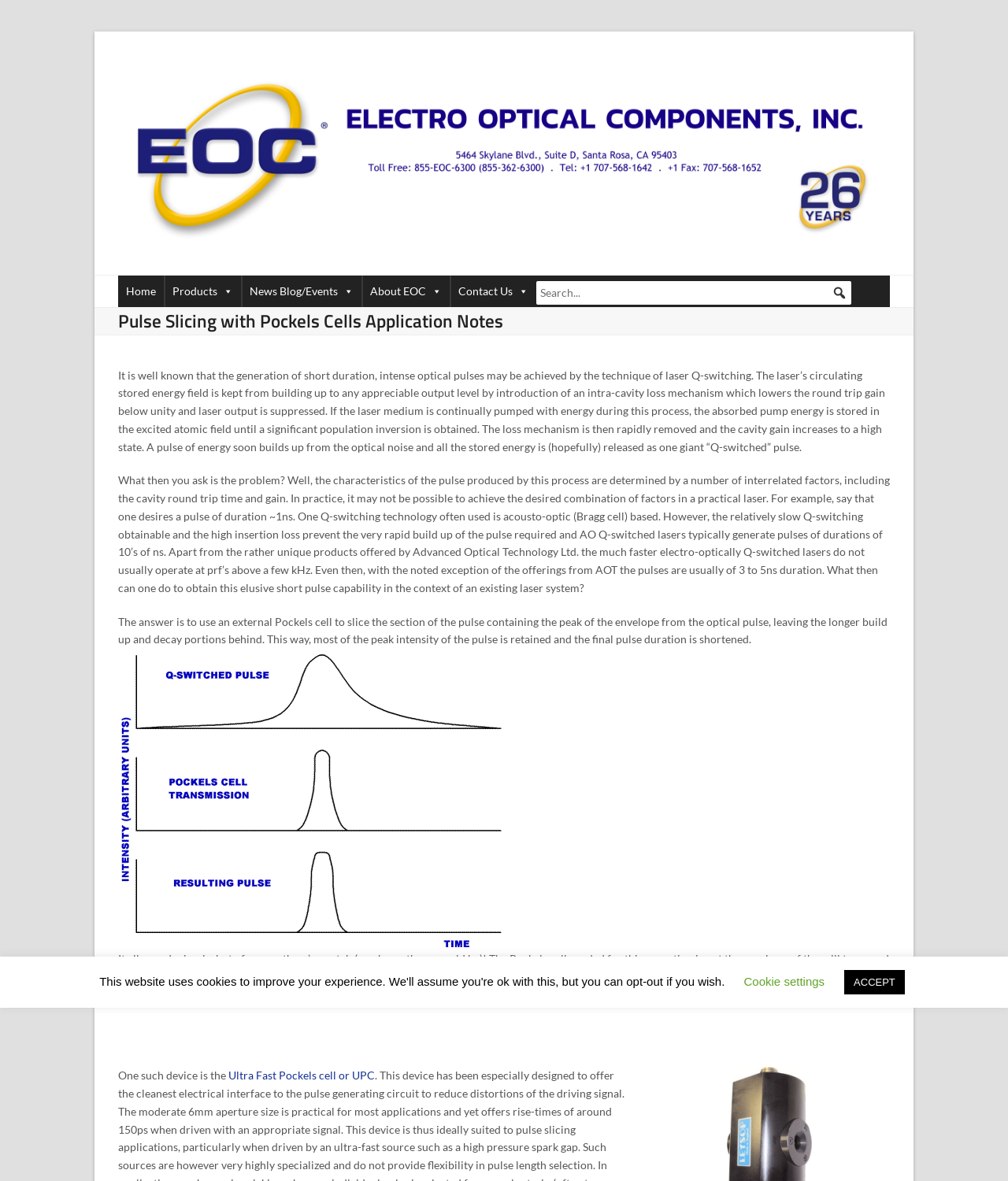What is the purpose of introducing an intra-cavity loss mechanism in laser Q-switching?
Please ensure your answer is as detailed and informative as possible.

The webpage explains that the laser's circulating stored energy field is kept from building up to any appreciable output level by introduction of an intra-cavity loss mechanism which lowers the round trip gain below unity and laser output is suppressed.